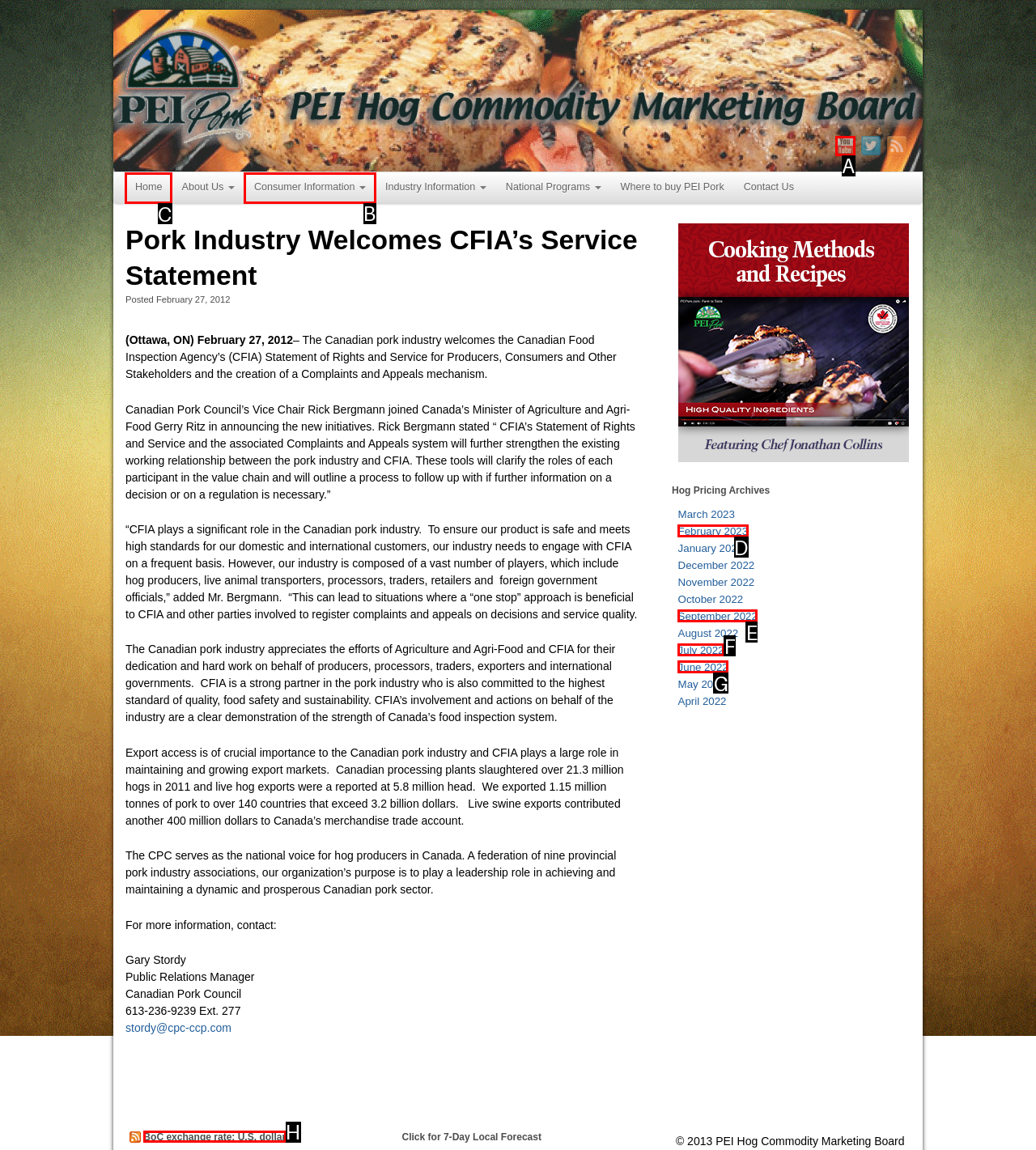Pick the option that should be clicked to perform the following task: Click the Home link
Answer with the letter of the selected option from the available choices.

C